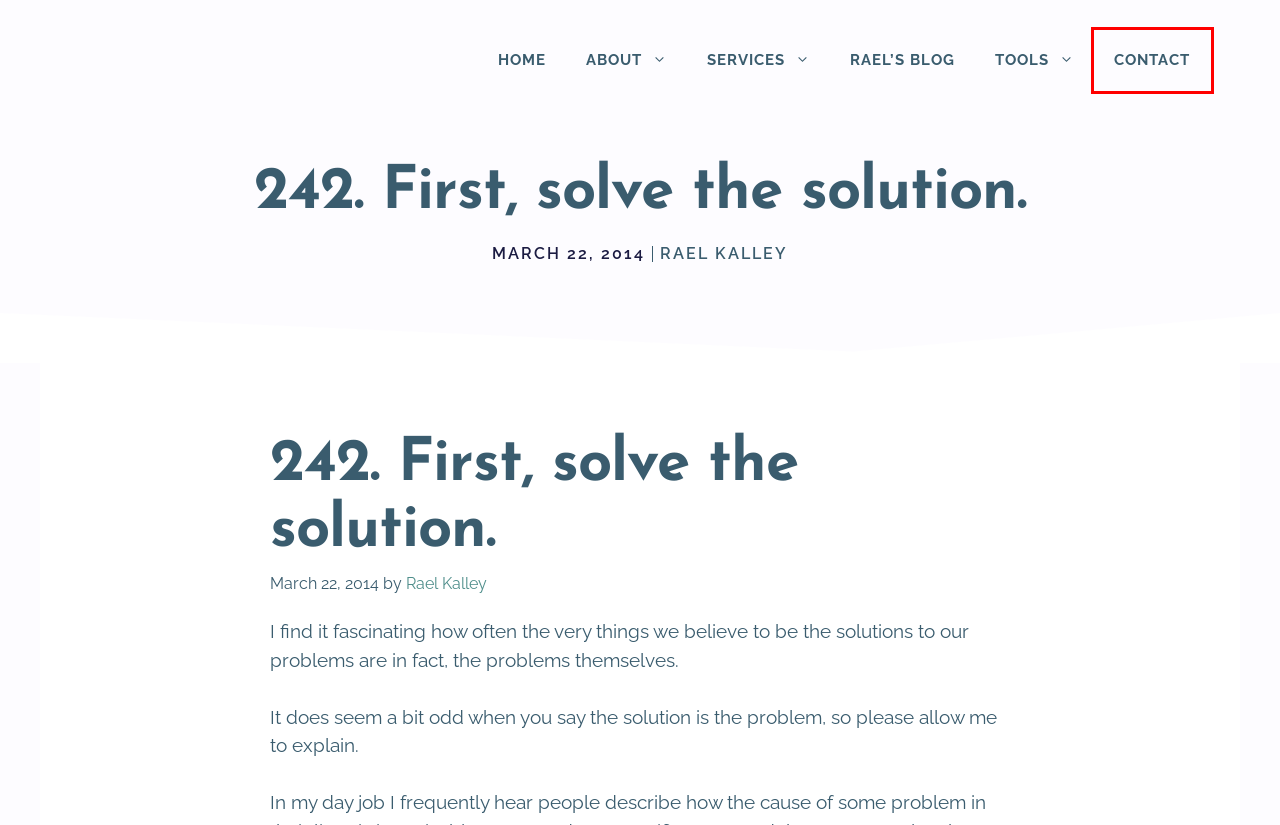Look at the screenshot of a webpage that includes a red bounding box around a UI element. Select the most appropriate webpage description that matches the page seen after clicking the highlighted element. Here are the candidates:
A. Rael Kalley - Strategic Pathways
B. Rael’s Blog - Strategic Pathways
C. Rael Kalley, Leadership Coaching - Strategic Pathways
D. Contact - Strategic Pathways
E. Strategic Pathways Workshops - Strategic Pathways
F. Calgary Leadership Development Coach- Strategic Pathways
G. Personal Coaching Calgary - Strategic Pathways
H. Store - Strategic Pathways

D